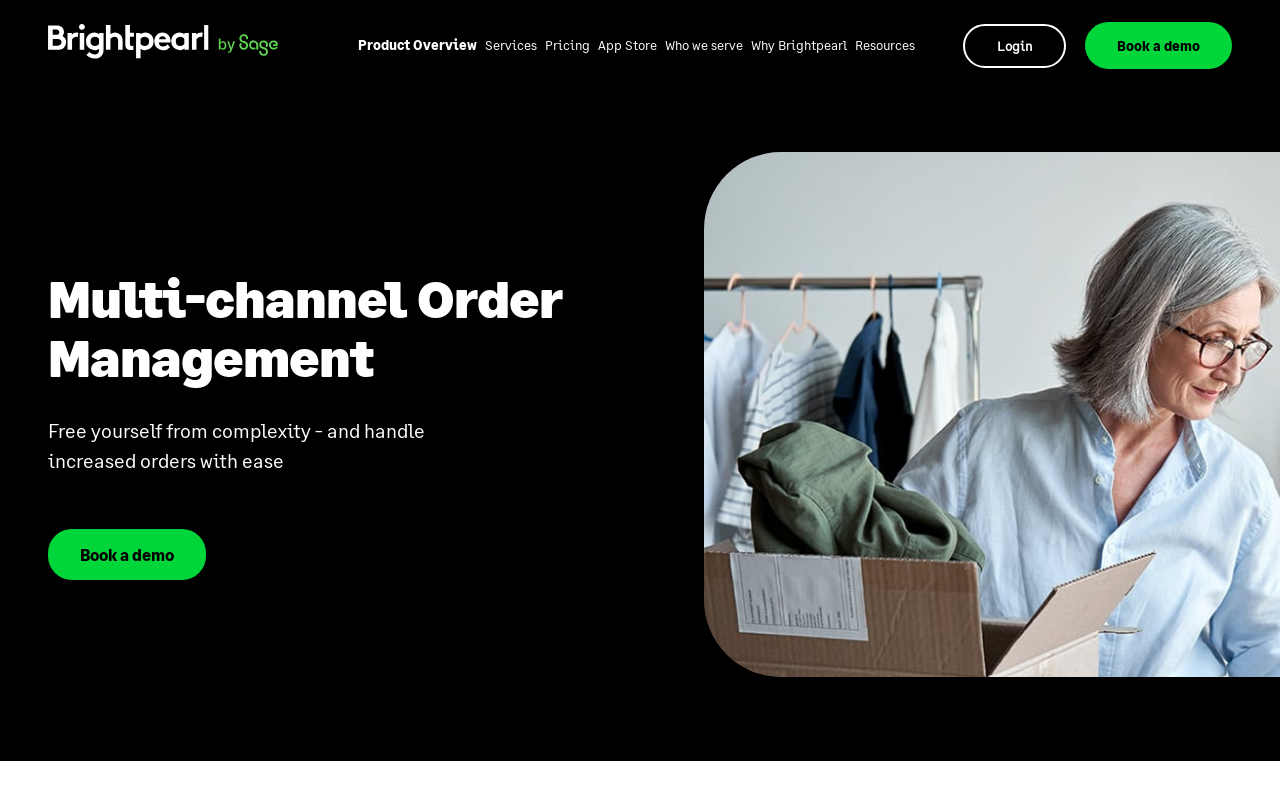Kindly provide the bounding box coordinates of the section you need to click on to fulfill the given instruction: "login to account".

[0.752, 0.03, 0.833, 0.085]